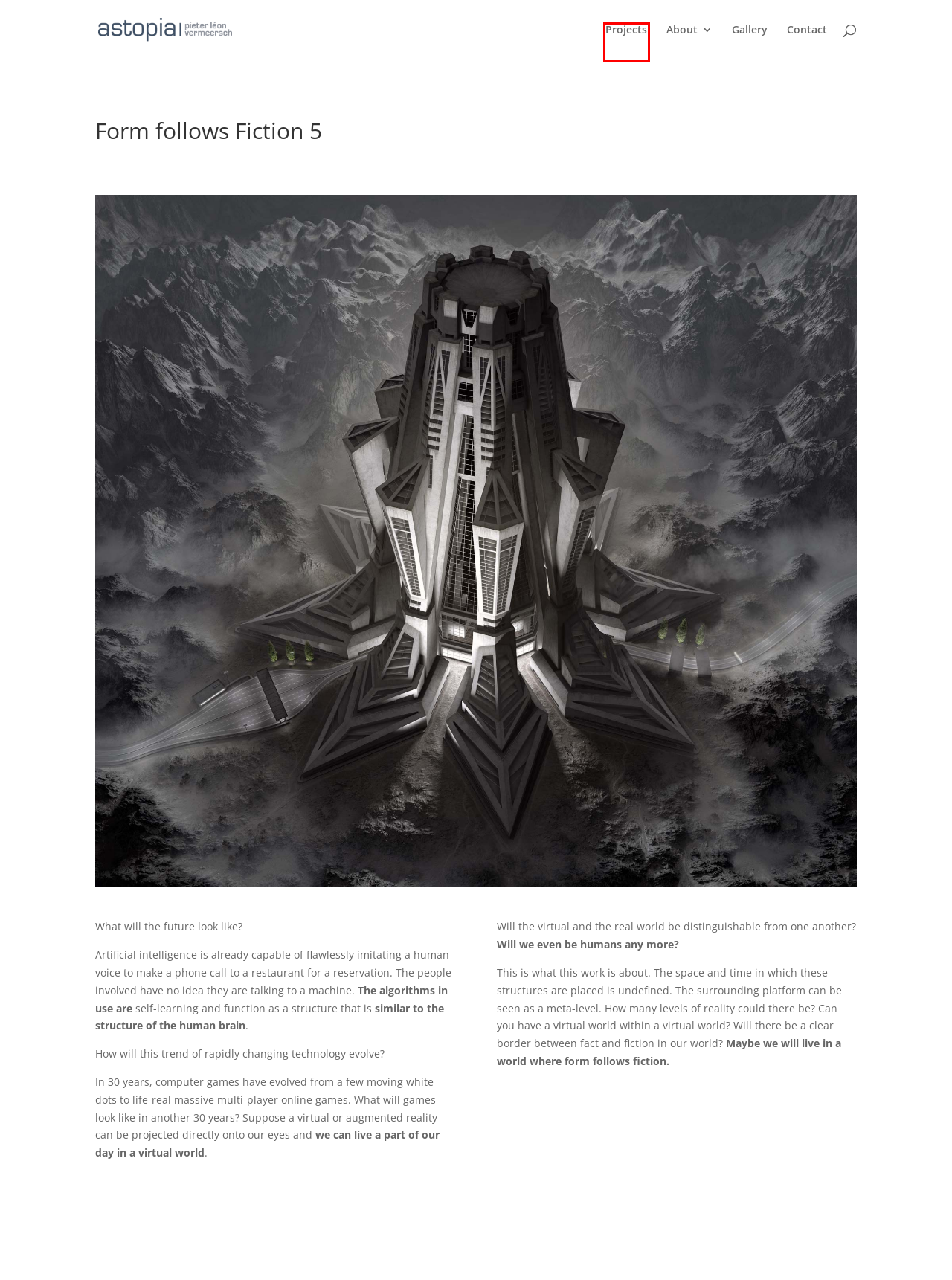You are provided with a screenshot of a webpage that includes a red rectangle bounding box. Please choose the most appropriate webpage description that matches the new webpage after clicking the element within the red bounding box. Here are the candidates:
A. Gallery | Astopia
B. Projects | Astopia
C. Bolster | Artist Collective based in Belgium
D. Astopia | The work of Pieter Léon Vermeersch
E. News | Astopia
F. About | Astopia
G. Articles | Astopia
H. Contact | Astopia

B